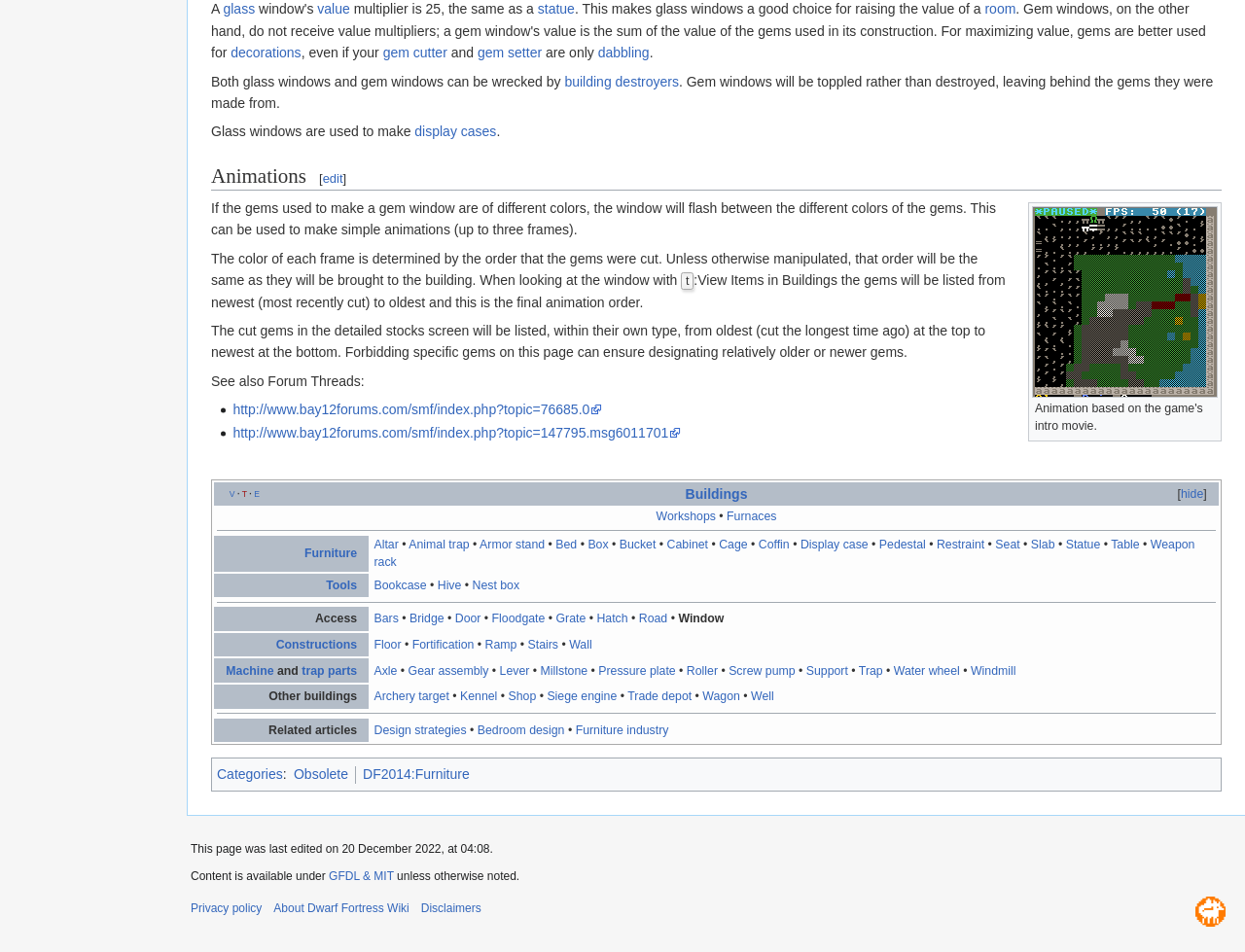Provide the bounding box coordinates of the HTML element described by the text: "GFDL & MIT". The coordinates should be in the format [left, top, right, bottom] with values between 0 and 1.

[0.264, 0.914, 0.316, 0.928]